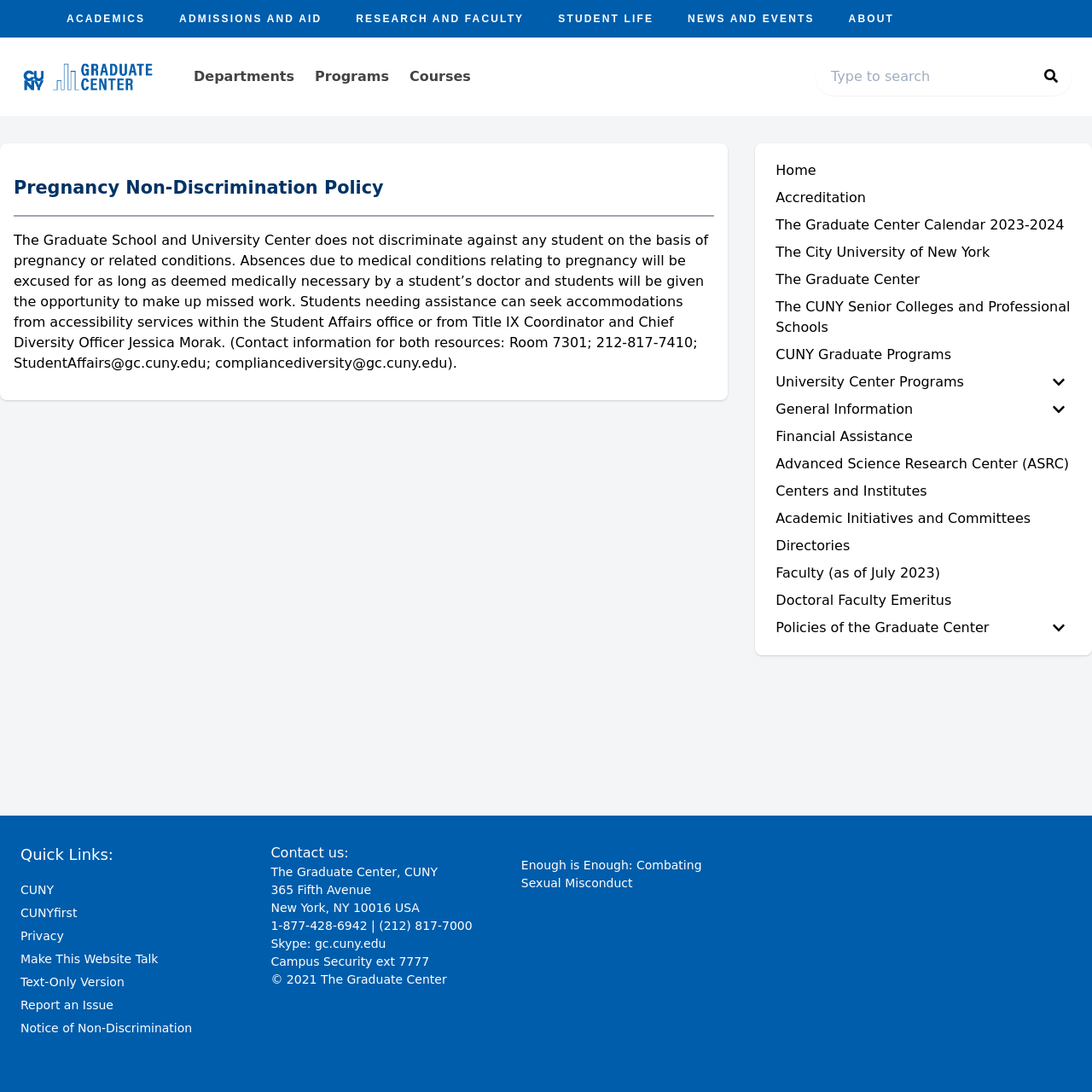Generate the main heading text from the webpage.

Pregnancy Non-Discrimination Policy